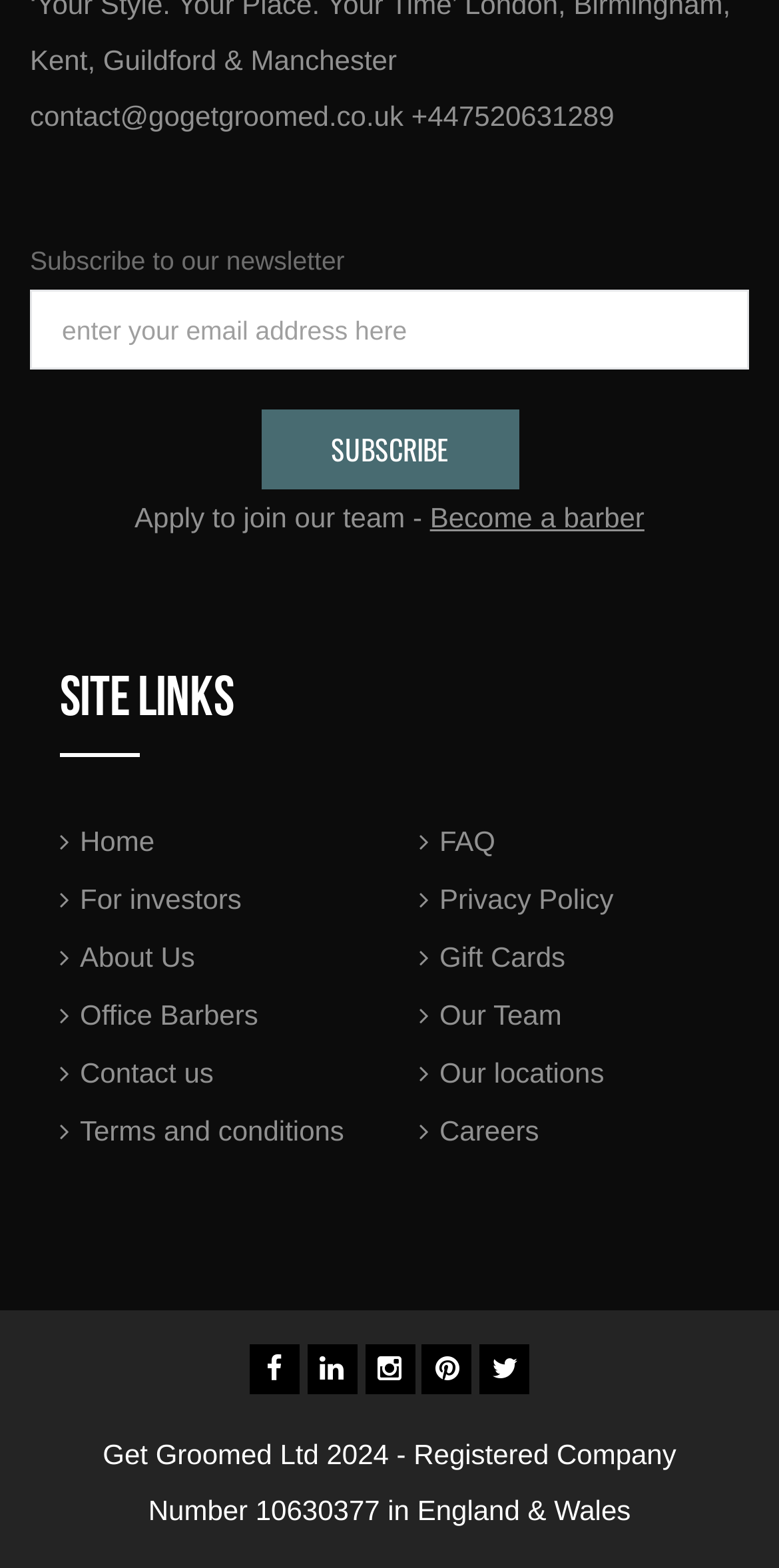Kindly provide the bounding box coordinates of the section you need to click on to fulfill the given instruction: "View our team".

[0.564, 0.637, 0.721, 0.657]